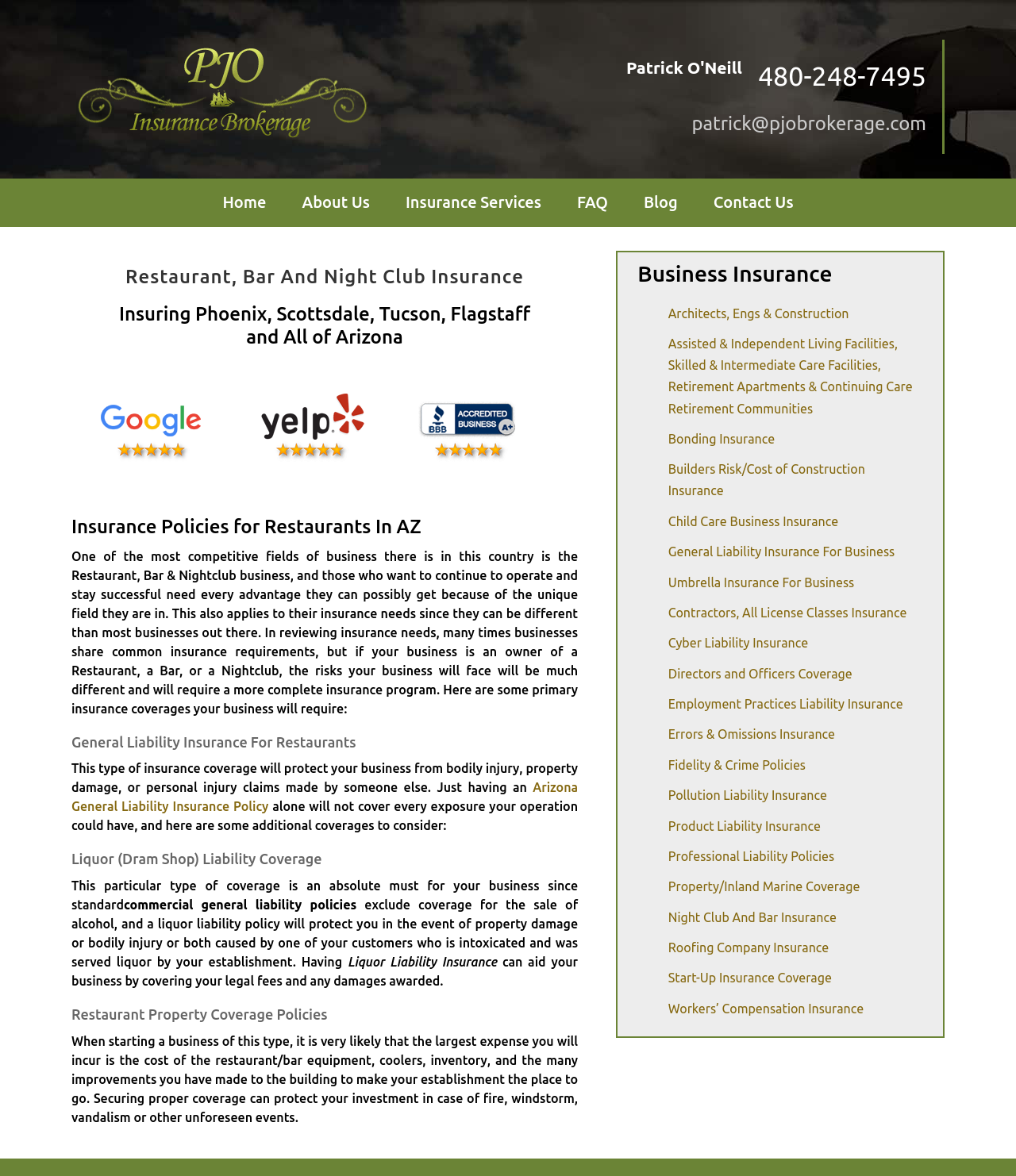Pinpoint the bounding box coordinates of the clickable area necessary to execute the following instruction: "Contact Us". The coordinates should be given as four float numbers between 0 and 1, namely [left, top, right, bottom].

[0.702, 0.152, 0.781, 0.192]